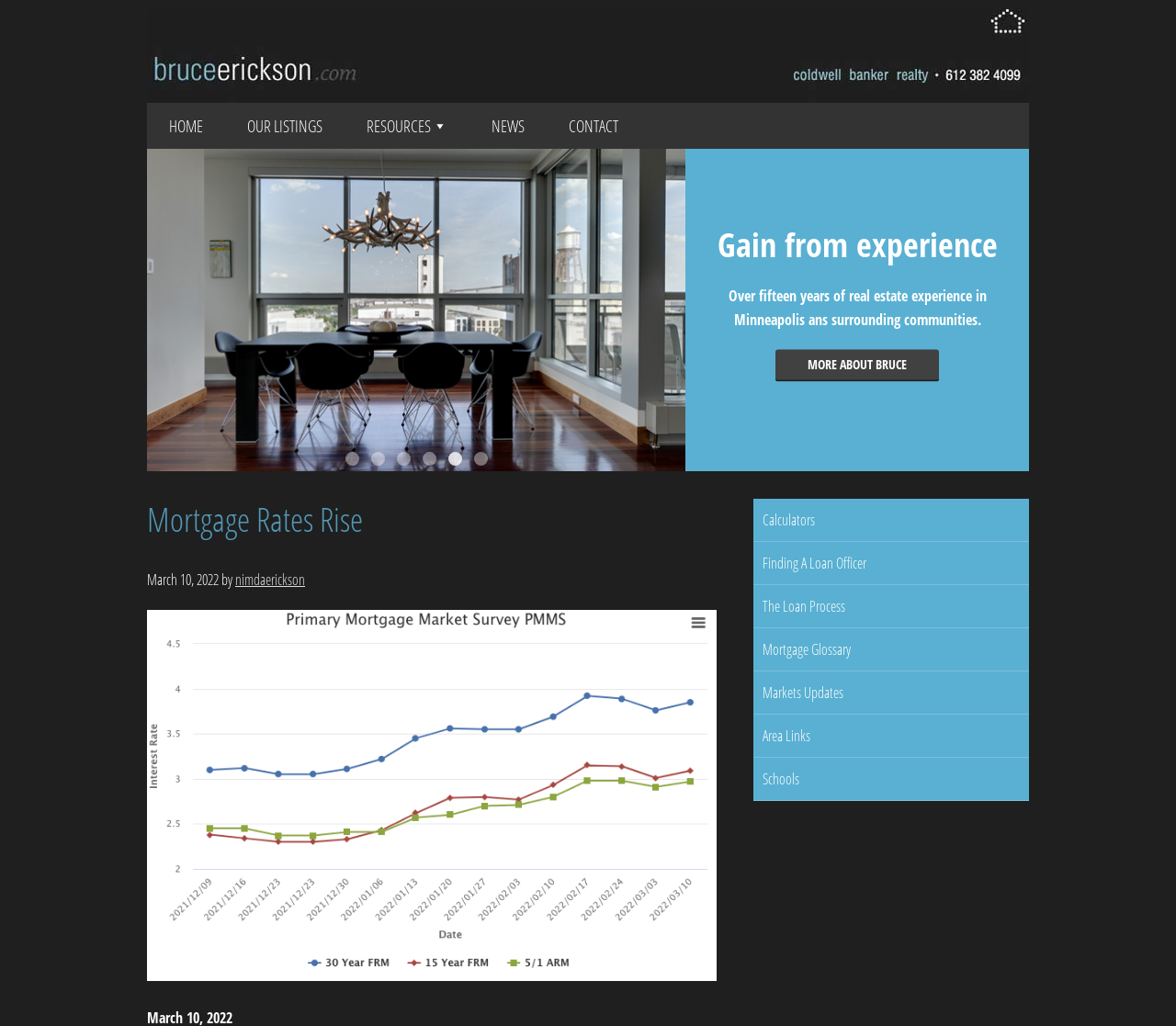Using the details from the image, please elaborate on the following question: How many images are on the webpage?

There are six images on the webpage, labeled as '1', '2', '3', '4', '5', and '6'. They are located in the same region of the webpage, with the same bounding box coordinates.